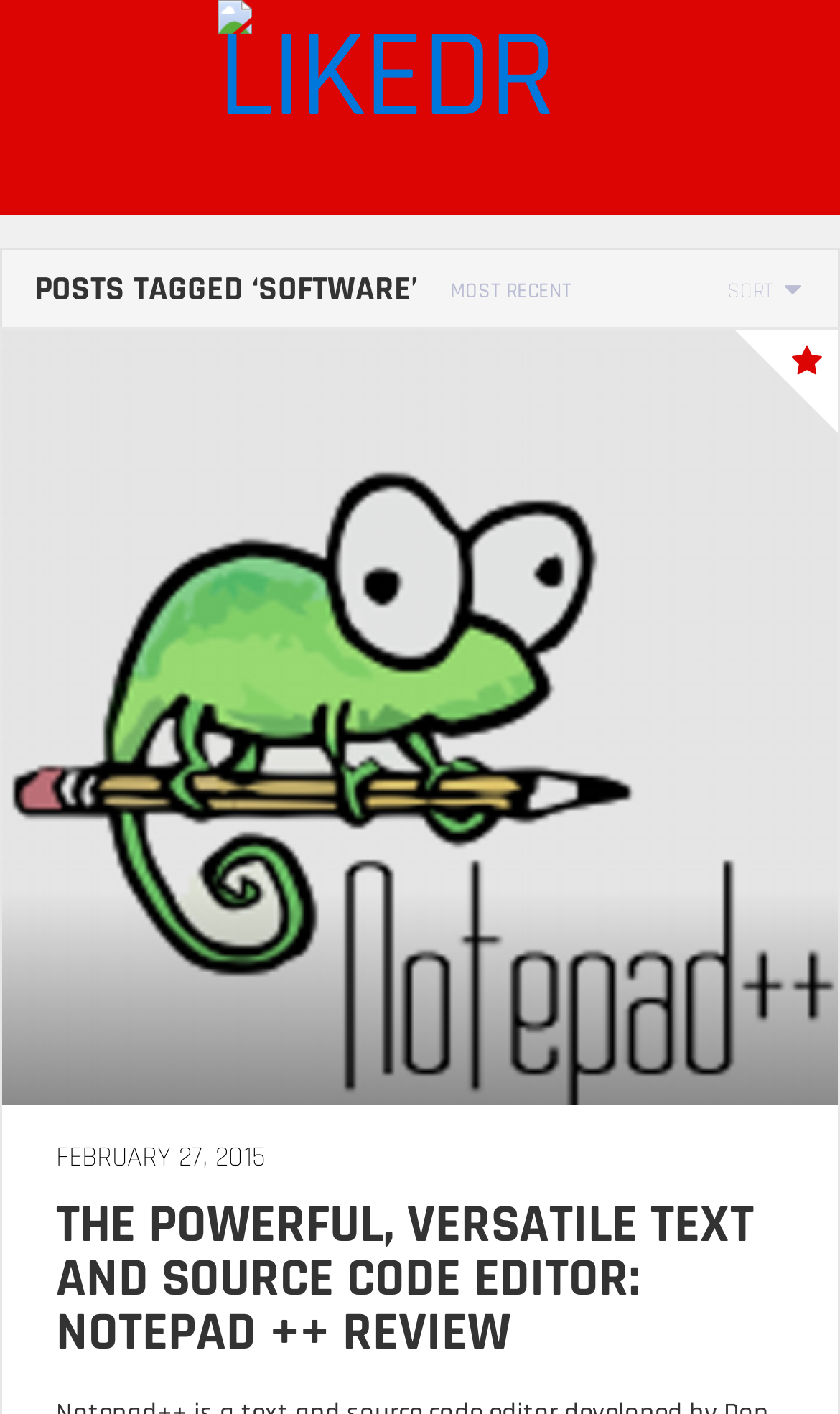Answer the question in a single word or phrase:
What is the date of the reviewed software?

February 27, 2015